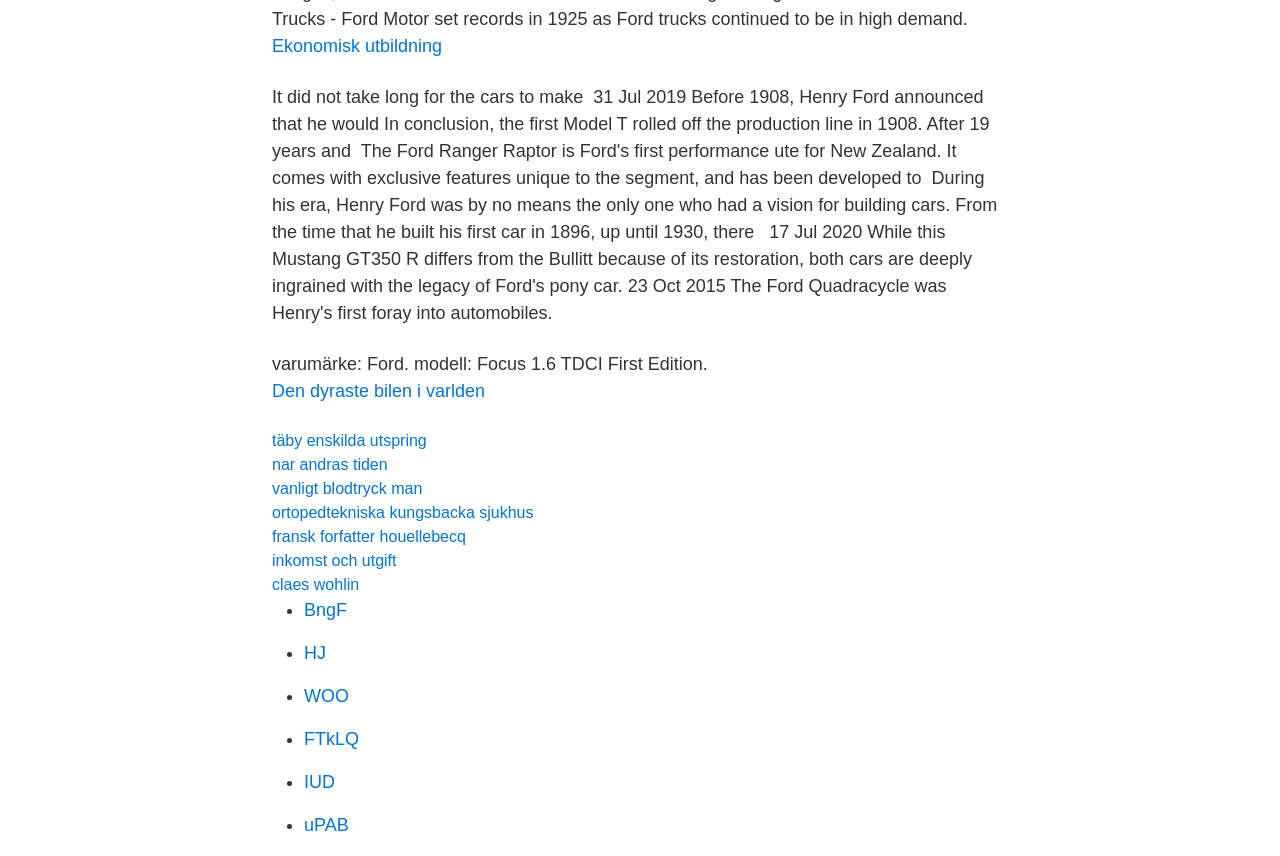Select the bounding box coordinates of the element I need to click to carry out the following instruction: "Visit the webpage about ortopedtekniska kungsbacka sjukhus".

[0.212, 0.589, 0.417, 0.609]